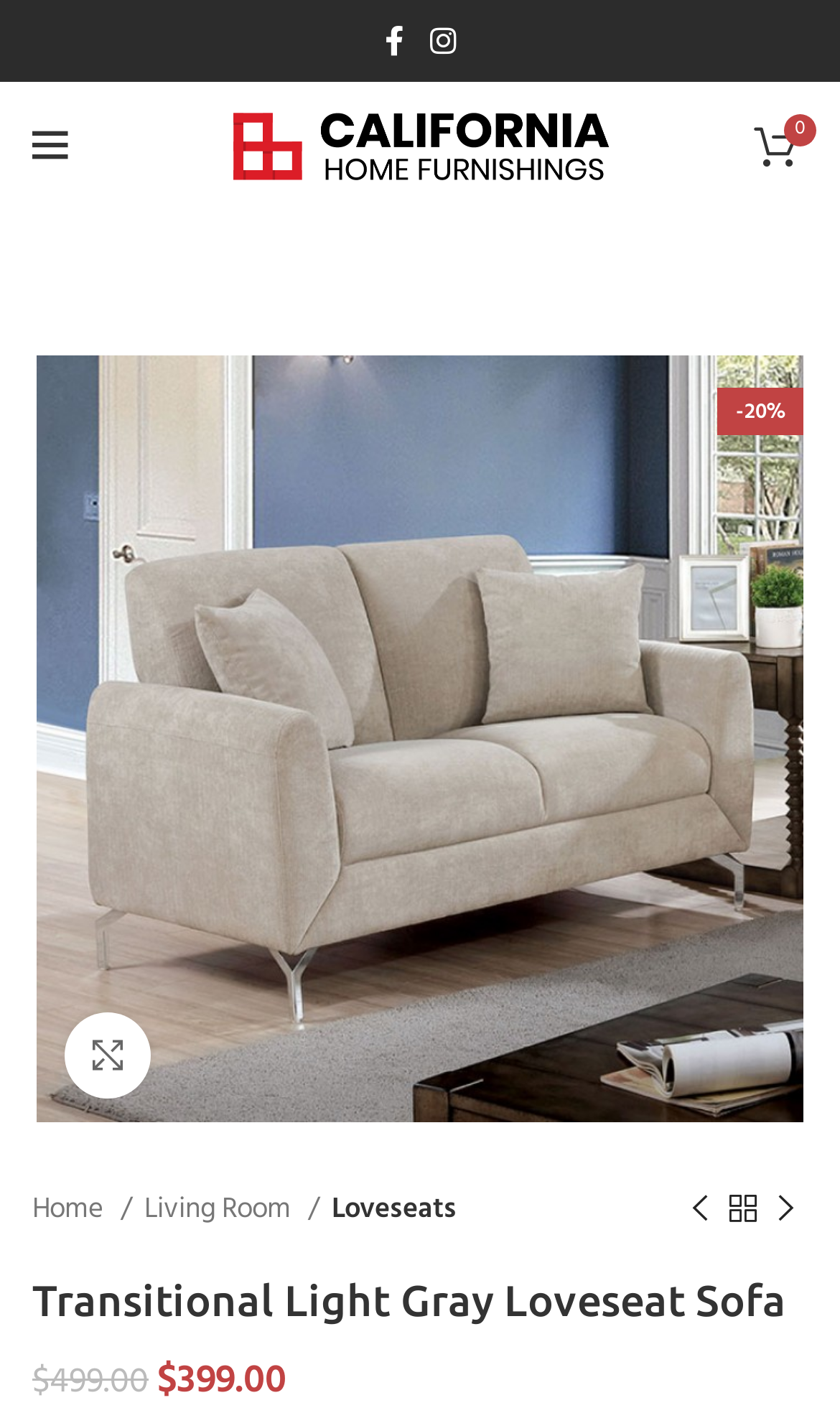Refer to the image and offer a detailed explanation in response to the question: What is the type of product shown?

I determined the type of product by looking at the breadcrumb navigation, which shows the category 'Loveseats', and also by looking at the product image and description, which suggests that it is a loveseat.